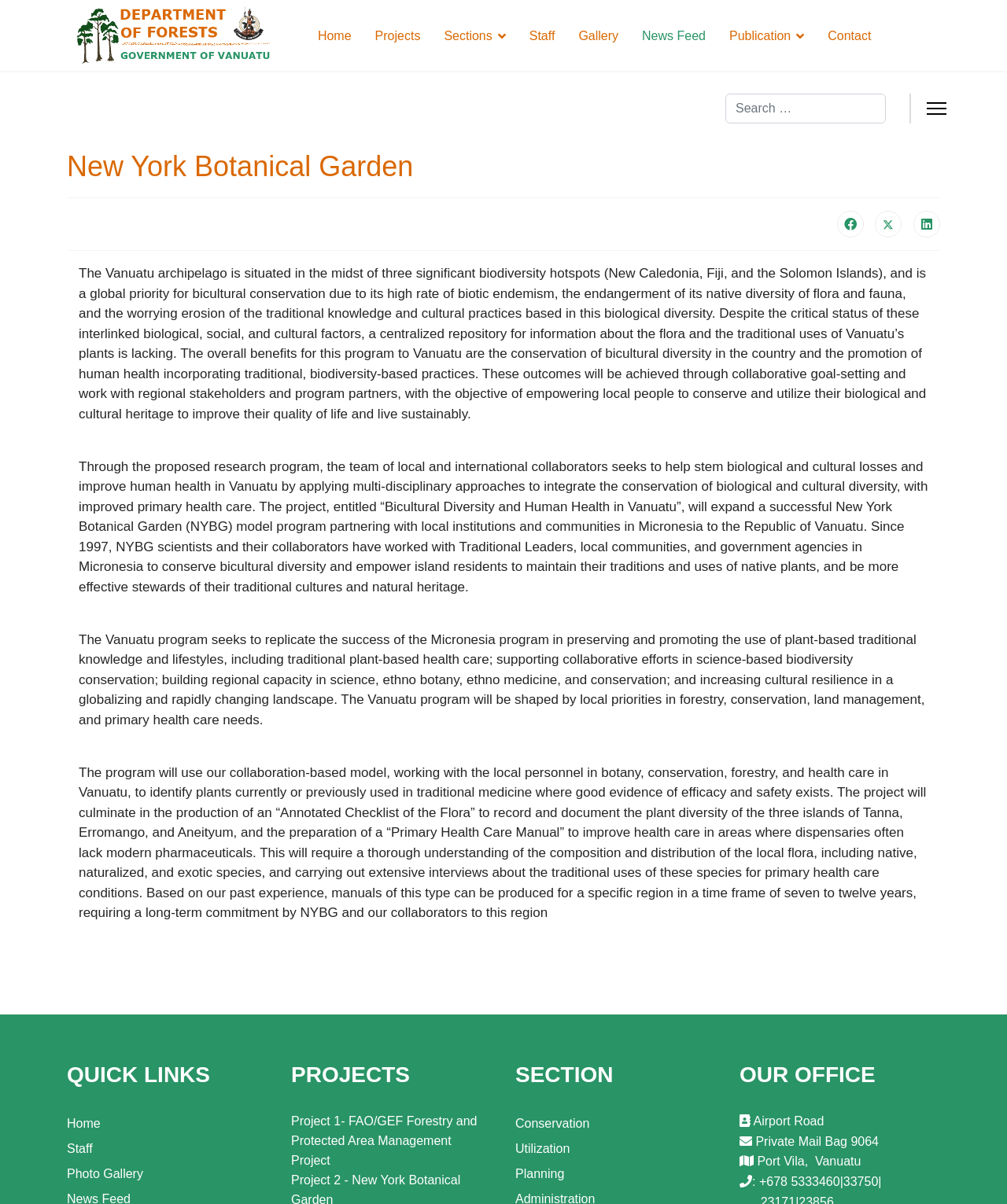Identify the bounding box coordinates of the area you need to click to perform the following instruction: "Contact us".

[0.81, 0.001, 0.865, 0.06]